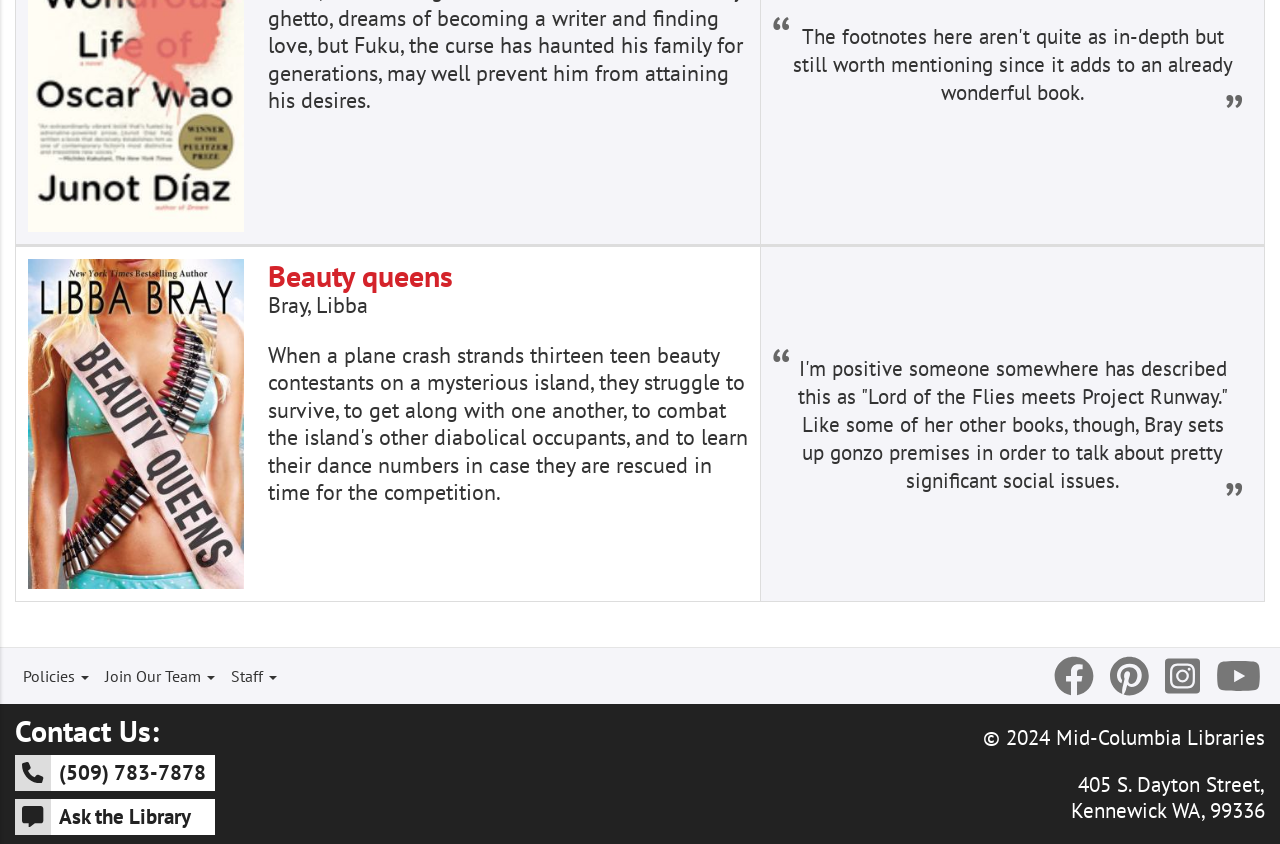Using the details from the image, please elaborate on the following question: What is the address of the Mid-Columbia Libraries?

The address of the Mid-Columbia Libraries is 405 S. Dayton Street, Kennewick WA, 99336, which can be inferred from the StaticText elements with the text content '405 S. Dayton Street,' and 'Kennewick WA, 99336'.